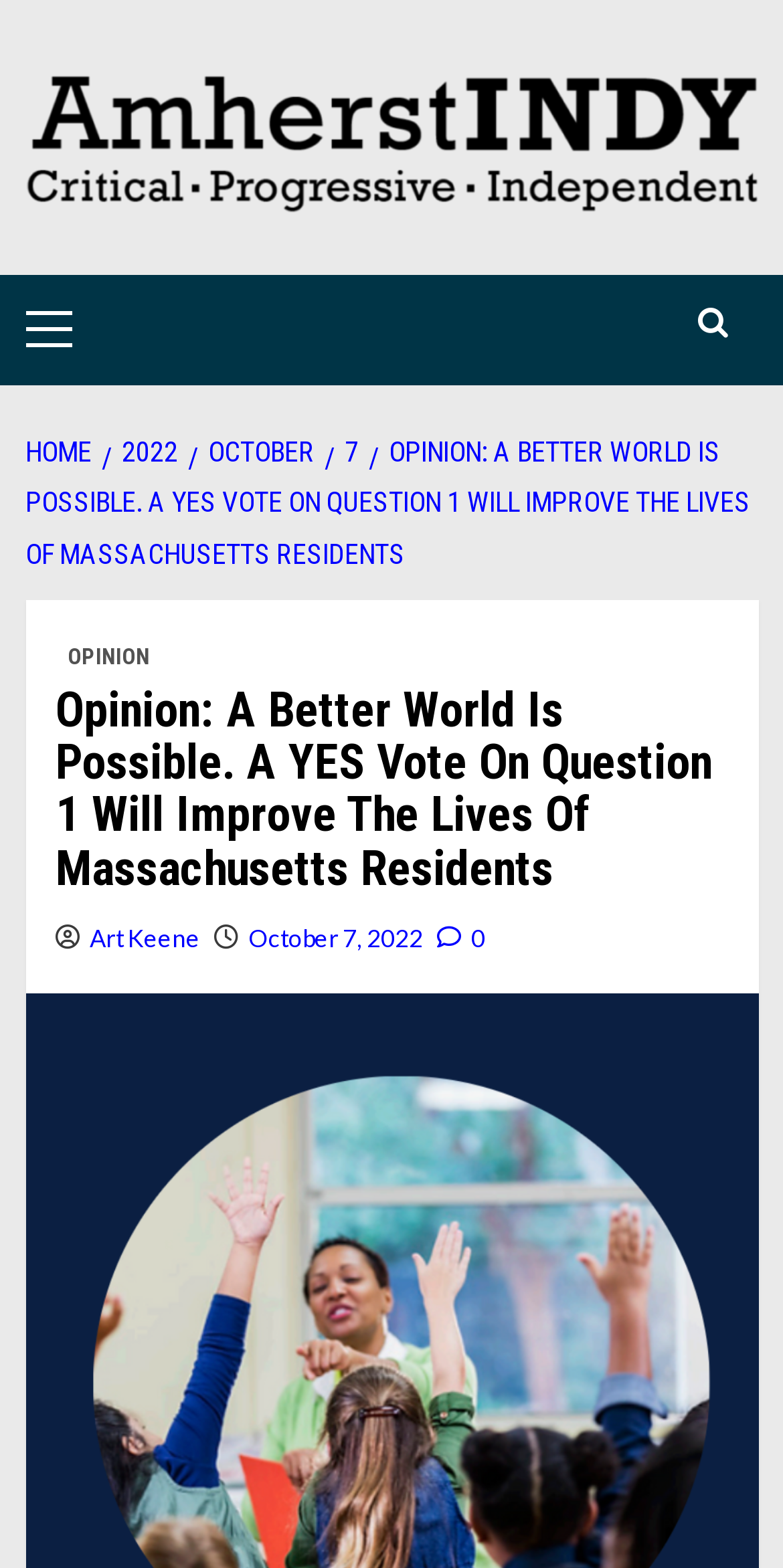Elaborate on the webpage's design and content in a detailed caption.

The webpage is an opinion article titled "A Better World Is Possible. A YES Vote On Question 1 Will Improve The Lives Of Massachusetts Residents" on the Amherst Indy website. At the top left corner, there is a link to the Amherst Indy homepage, accompanied by an image of the same name. Next to it, there is a button labeled "Primary Menu" that controls the primary menu.

Below the top section, there is a navigation menu labeled "Breadcrumbs" that displays the article's path. The breadcrumbs consist of links to the homepage, the 2022 archive, the October archive, and the specific date of October 7. The last breadcrumb link is the title of the article itself.

The main content of the article is headed by a heading element with the same title as the article. Below the heading, there are links to the author's name, "Art Keene", and the publication date, "October 7, 2022". There is also a link with a share icon.

On the top right corner, there is a link with a search icon.